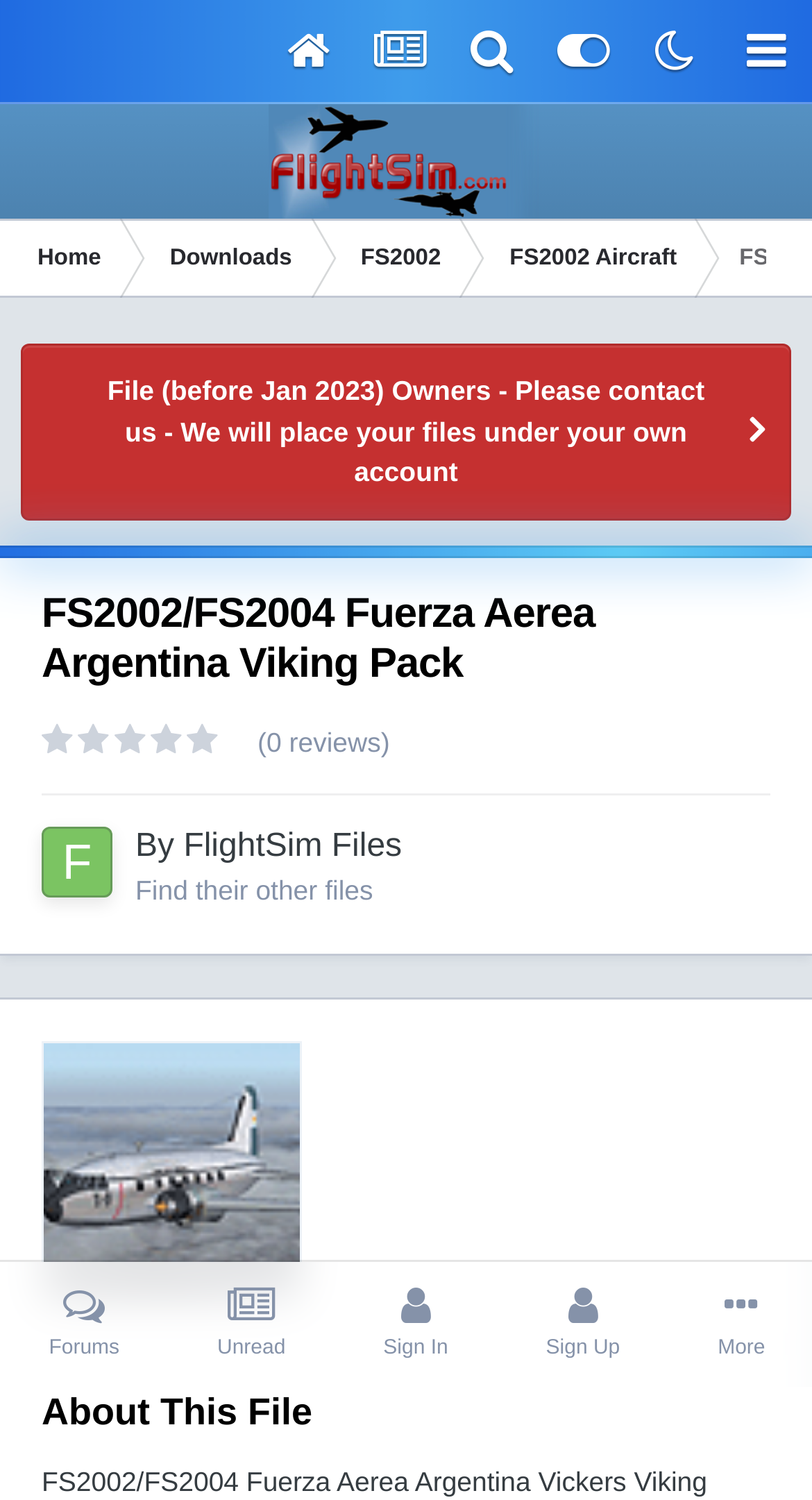Refer to the image and answer the question with as much detail as possible: What is the rating of the file pack on this webpage?

I inferred this answer by looking at the StaticText element with the text '(0 reviews)' and understanding that it represents the rating of the file pack.